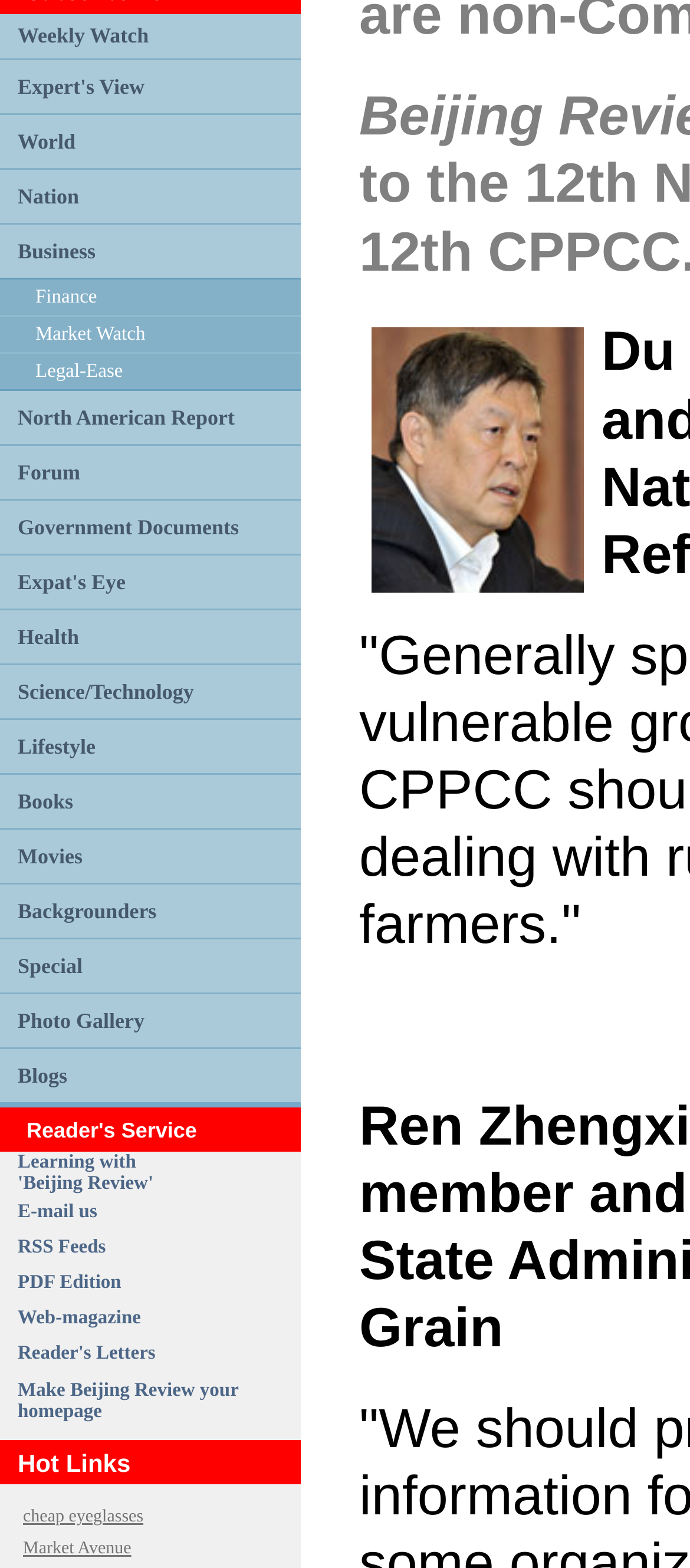Please specify the bounding box coordinates of the area that should be clicked to accomplish the following instruction: "Explore World news". The coordinates should consist of four float numbers between 0 and 1, i.e., [left, top, right, bottom].

[0.026, 0.082, 0.109, 0.098]